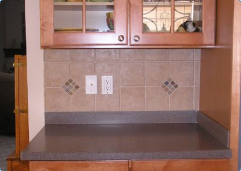Provide a comprehensive description of the image.

This image showcases a well-designed kitchen backsplash, emphasizing both functionality and aesthetic appeal. The countertop, made of durable Corian material, creates a seamless surface that flows effortlessly between the cabinetry and the backsplash. Above the countertop, light-colored tiles are arranged in a balanced pattern, adorned with a few decorative mosaic inserts that add a custom touch without overwhelming the overall design.

The cabinetry features glass-paneled doors, offering glimpses of the items stored within, while the neutral tones of both the countertop and the backsplash enhance the warmth of the wooden cabinetry below. Notably, two electrical outlets are positioned strategically on the backsplash for convenience, ensuring that the limited space is utilized fully without compromising the design. This thoughtful combination of elements makes the area not only functional but also inviting, reflecting a modern yet timeless kitchen aesthetic.